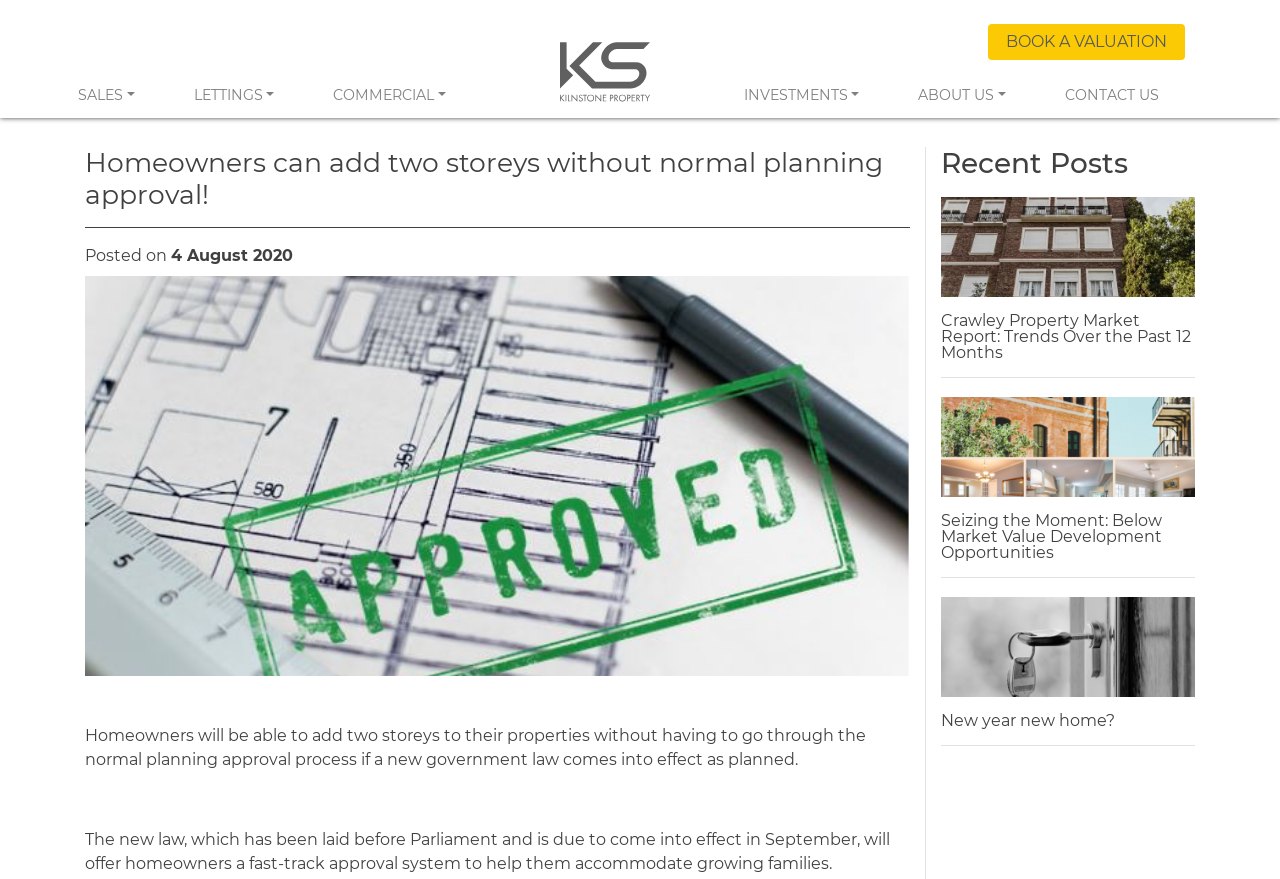Specify the bounding box coordinates for the region that must be clicked to perform the given instruction: "Book a valuation".

[0.772, 0.027, 0.926, 0.068]